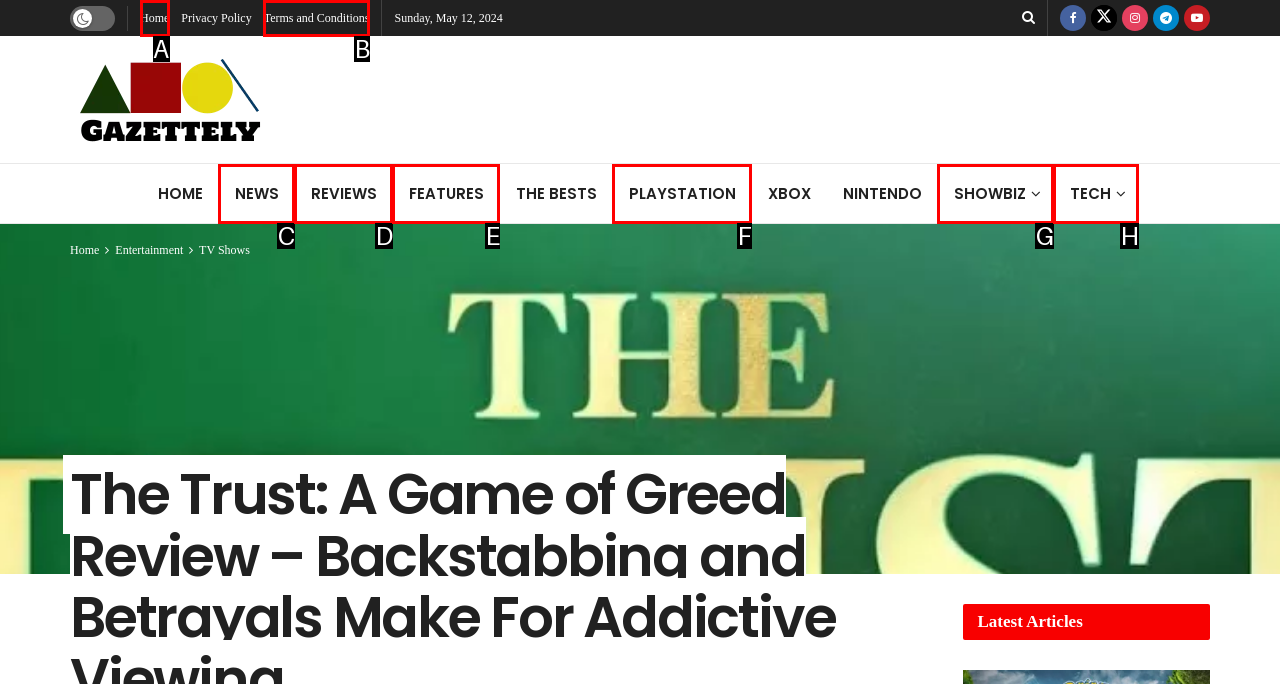Determine the right option to click to perform this task: Learn more about the developer Michael Herrmann
Answer with the correct letter from the given choices directly.

None